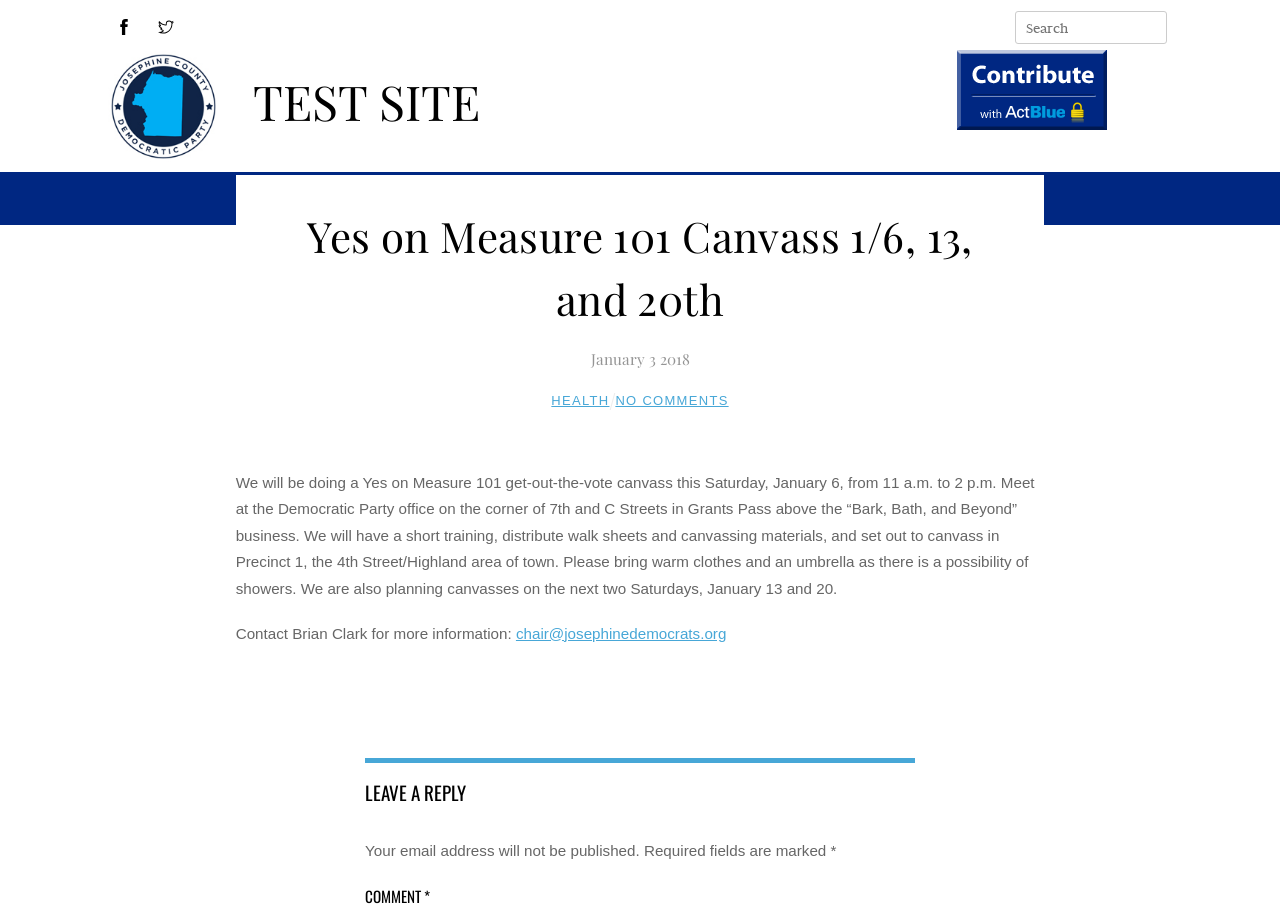Examine the screenshot and answer the question in as much detail as possible: Who should be contacted for more information?

Brian Clark should be contacted for more information, as mentioned in the text 'Contact Brian Clark for more information:'.